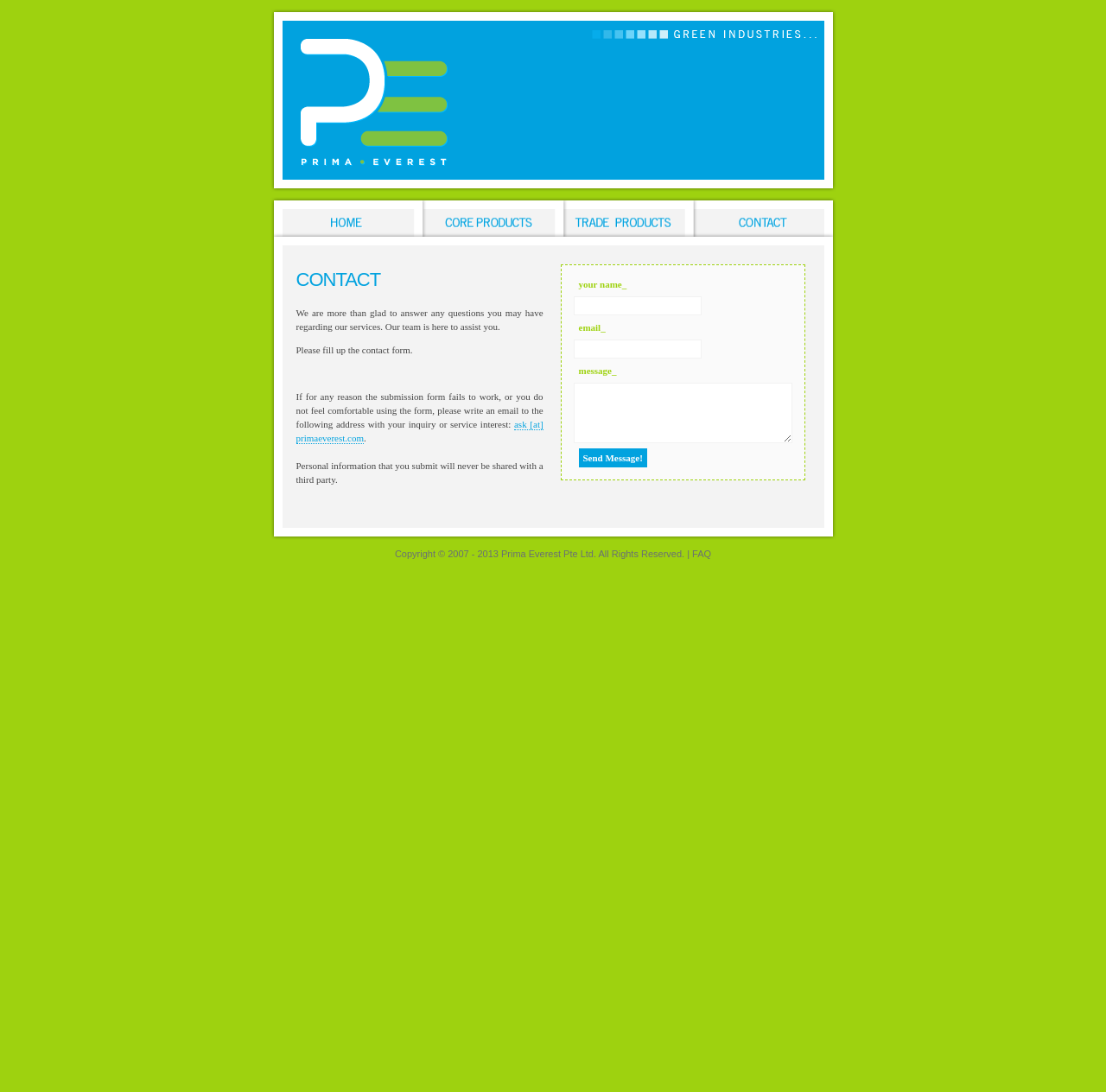Construct a thorough caption encompassing all aspects of the webpage.

The webpage is titled "Prima Everest :: The Green Industries..." and has a layout divided into several sections. At the top, there is a narrow table spanning the entire width of the page, containing a single row with a single cell.

Below this, there is a larger table that occupies most of the page's width, divided into two rows. The first row contains four cells, each with a link. The second row contains a single cell that spans the entire width of the table, containing a contact form.

The contact form is divided into several sections. At the top, there is a paragraph of text explaining how to contact the company. Below this, there is a table with several rows, each containing a label and a text input field. The labels are "your name", "email", and "message". There is also a "Send Message!" button.

At the bottom of the page, there is a narrow table spanning the entire width of the page, containing a single row with a single cell. This cell contains a copyright notice and a link to a FAQ page.

There are no images on the page. The overall layout is organized, with clear headings and concise text.